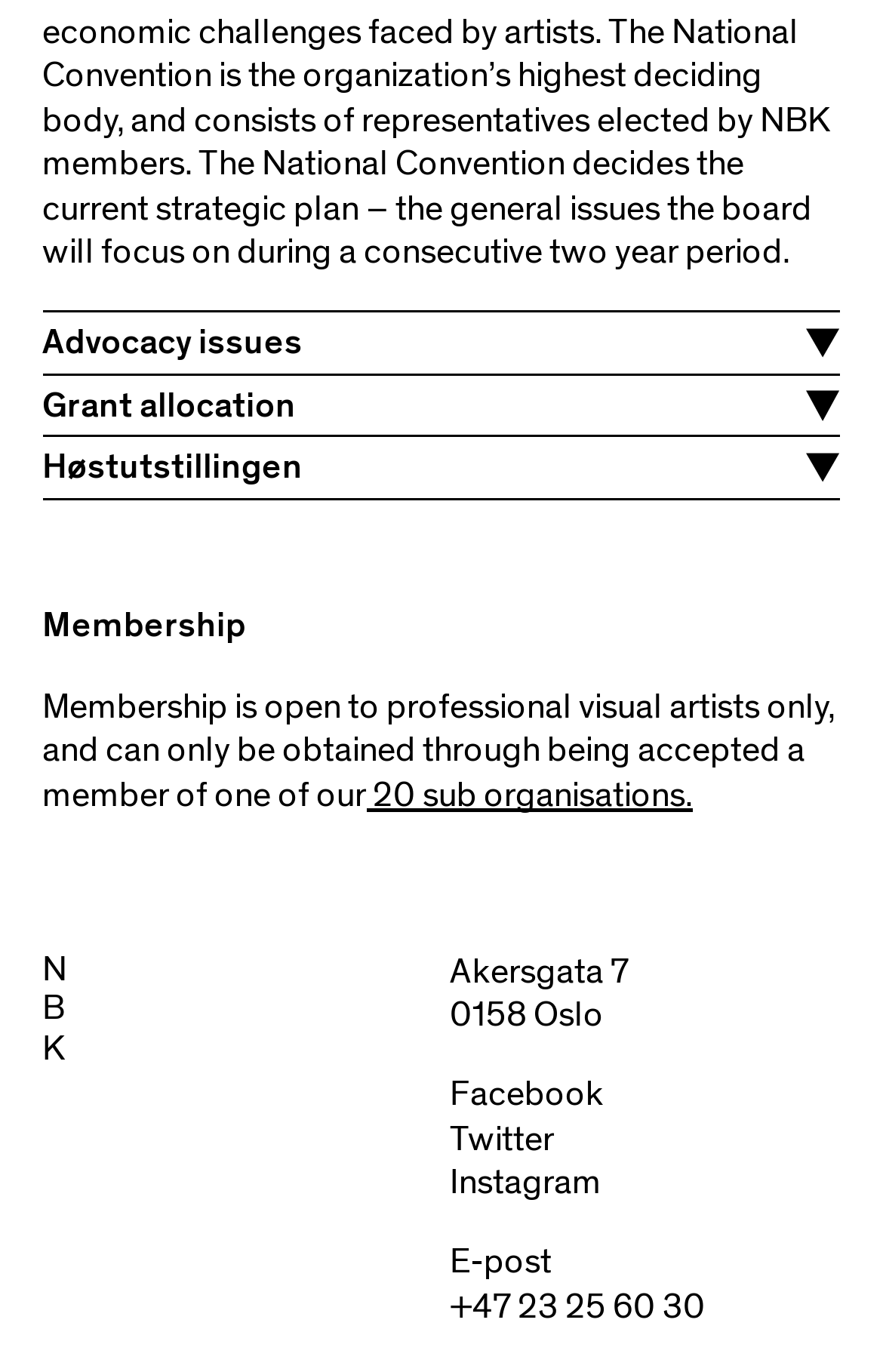How many social media links are there?
Use the information from the screenshot to give a comprehensive response to the question.

I looked at the bottom of the webpage and found four social media links: Facebook, Twitter, Instagram, and E-post.